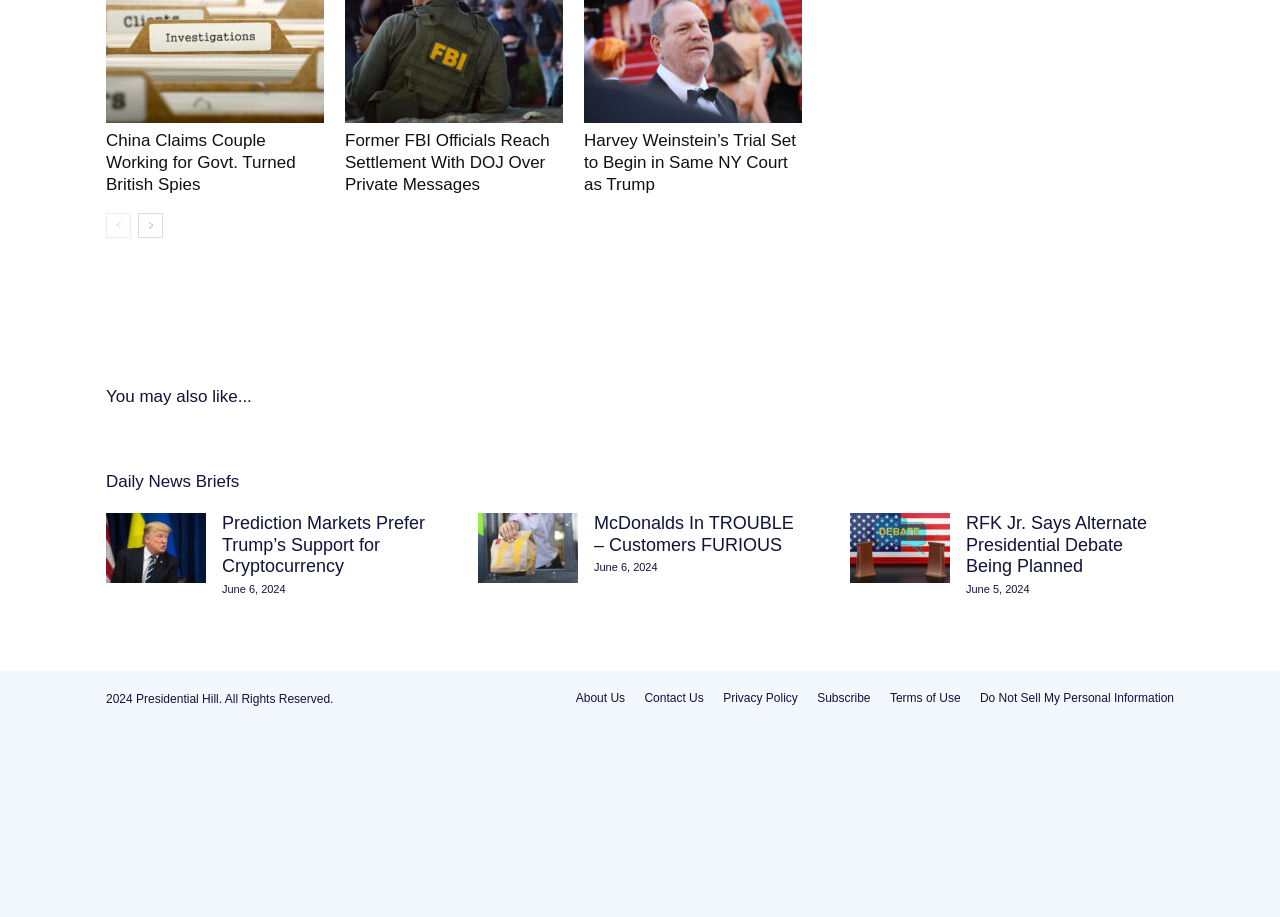What are the links at the bottom of the page?
Answer the question with just one word or phrase using the image.

About Us, Contact Us, etc.